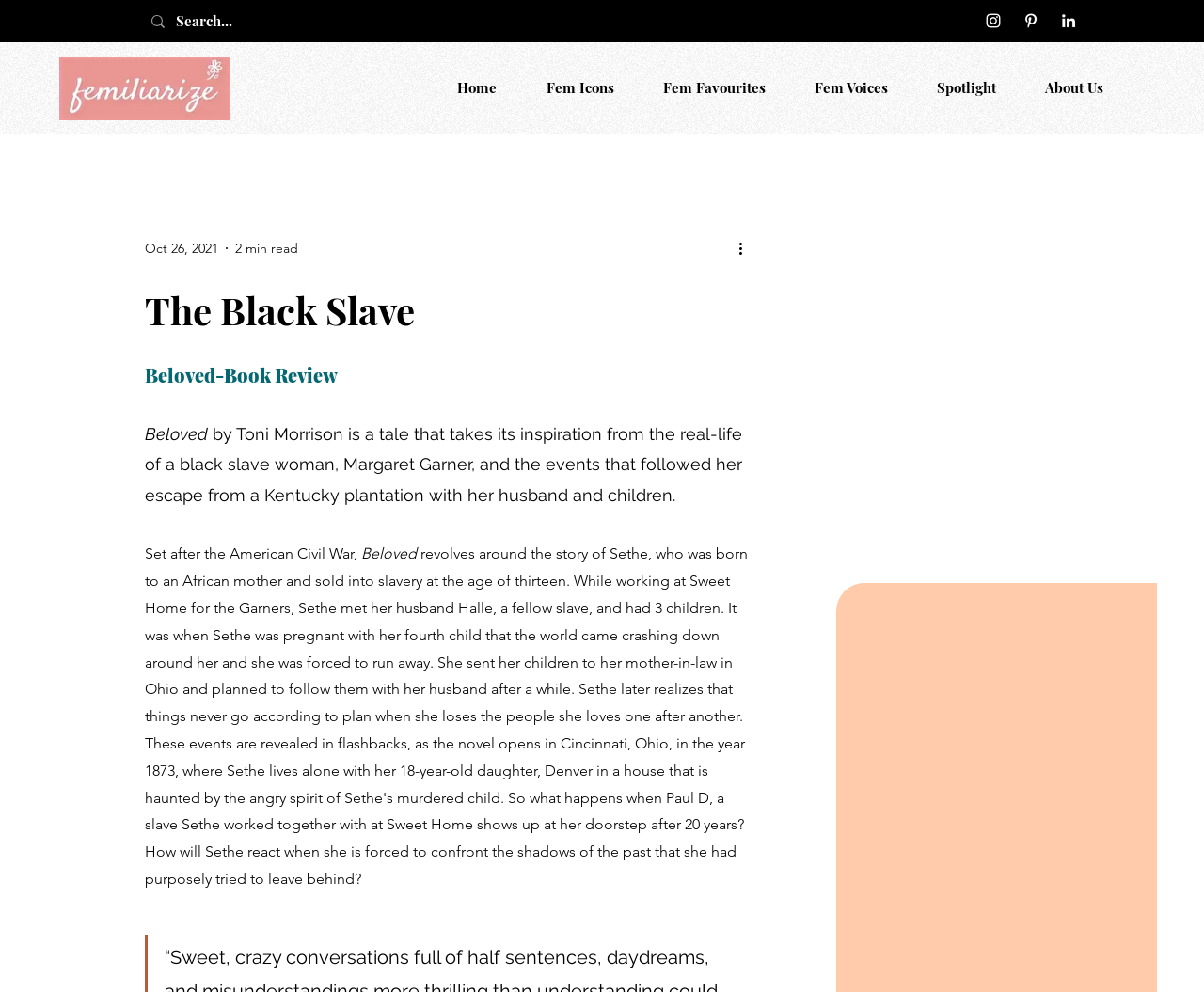Locate the bounding box of the user interface element based on this description: "aria-label="Search..." name="q" placeholder="Search..."".

[0.146, 0.0, 0.227, 0.043]